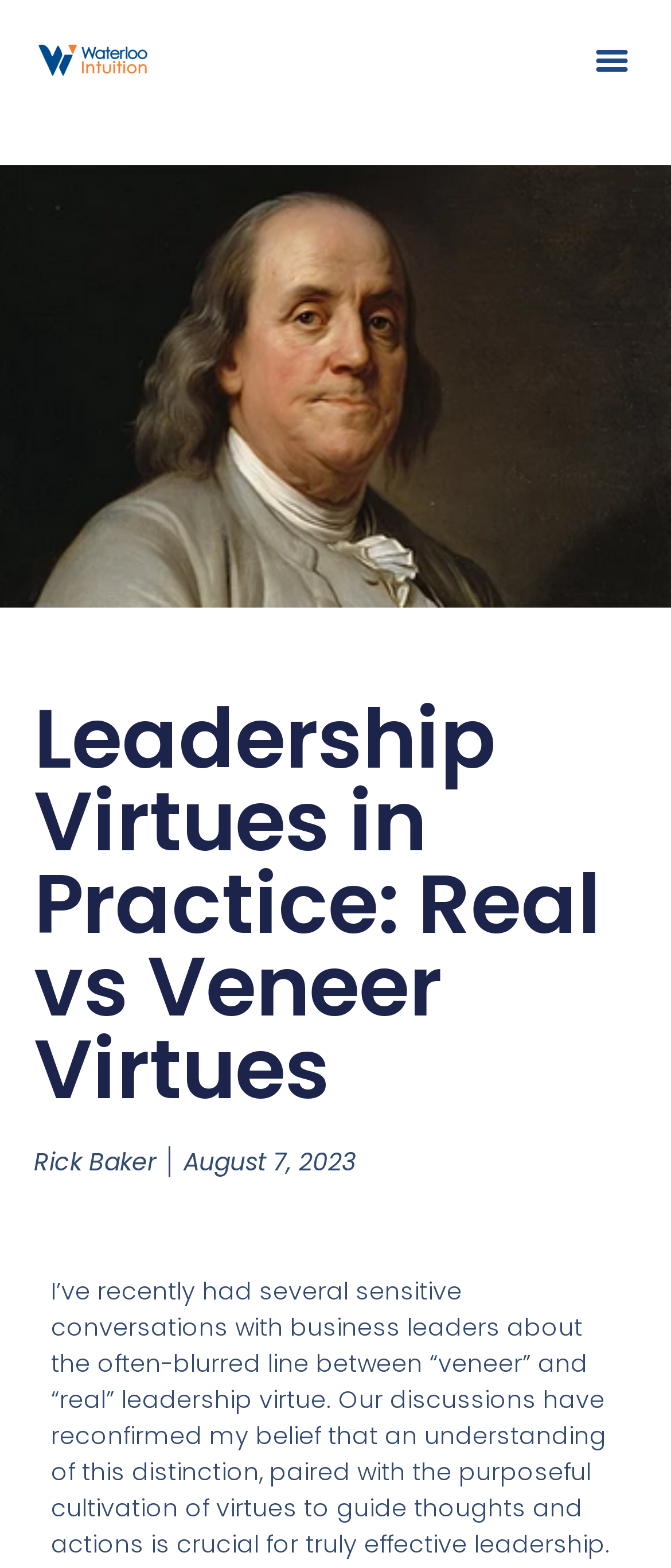What is the purpose of the button at the top right corner?
By examining the image, provide a one-word or phrase answer.

Menu Toggle